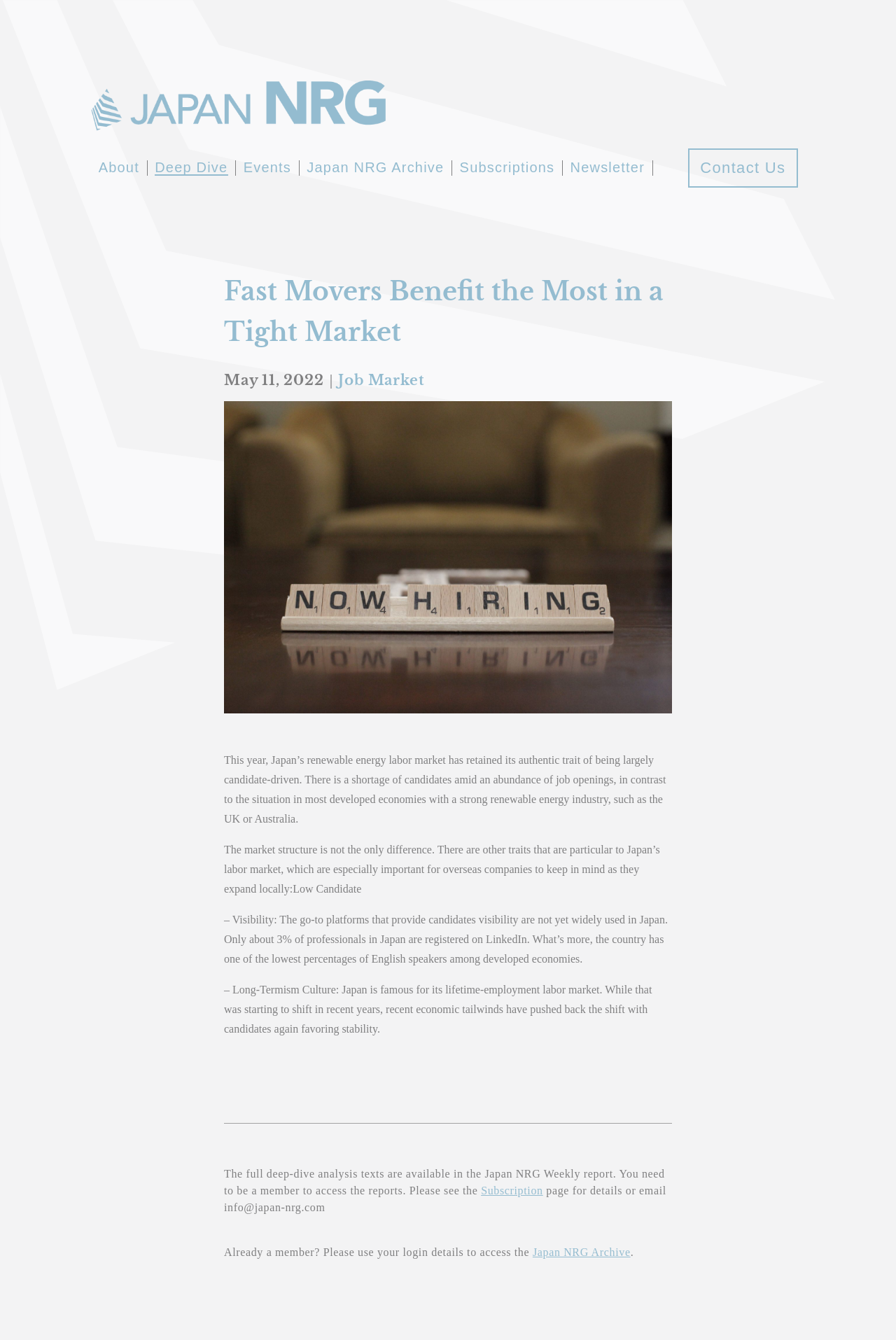Locate the bounding box coordinates of the element that should be clicked to execute the following instruction: "Search our site".

None